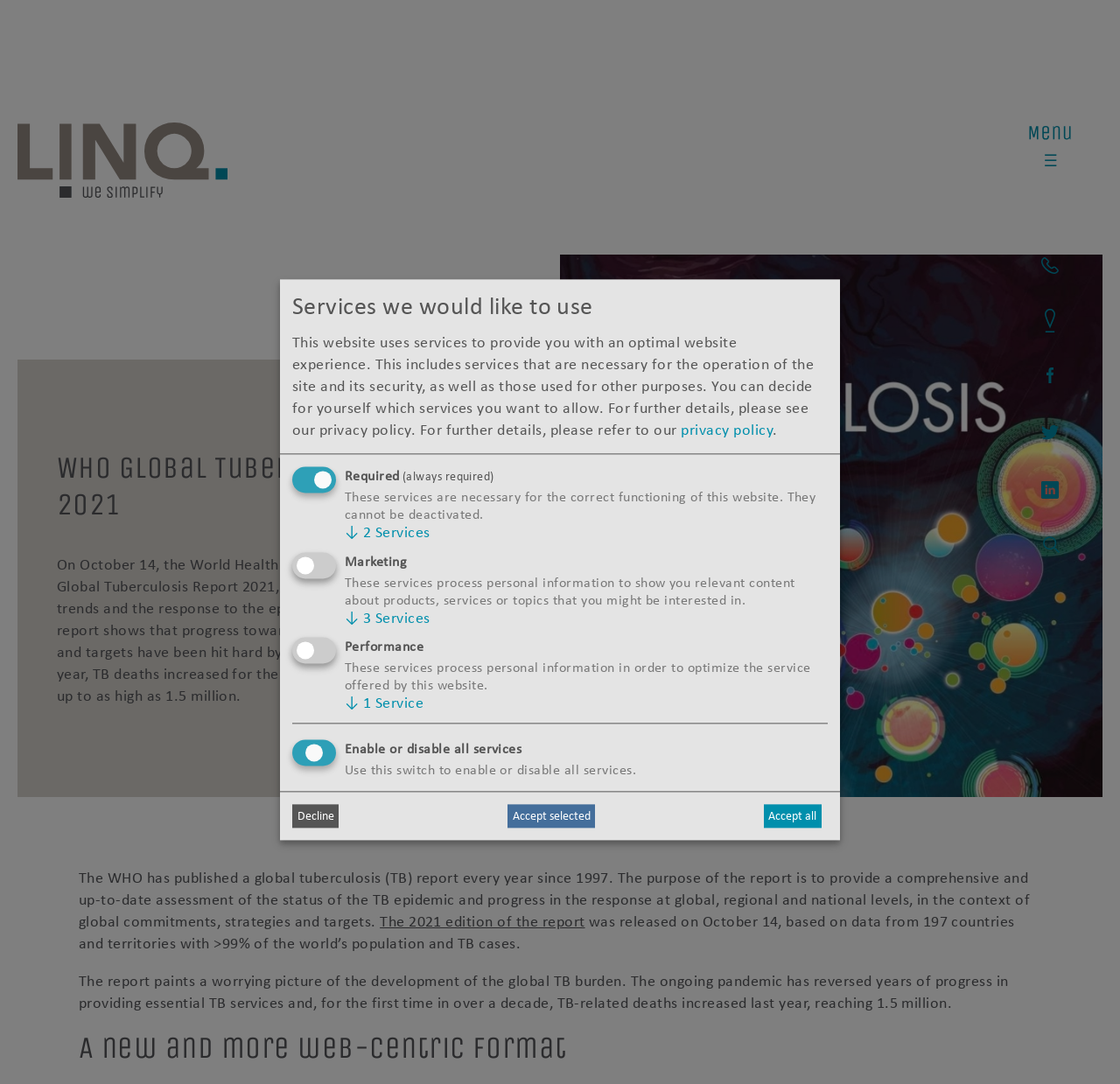Provide a thorough description of this webpage.

The webpage is about the WHO Global Tuberculosis Report 2021. At the top left corner, there is a logo of LINQ management, accompanied by two smaller images of the same logo. On the top right corner, there are several social media links, including Phone, Map, Facebook, Twitter, and LinkedIn, each represented by an icon. Next to these links, there is a search icon.

Below the top section, there is a heading that reads "WHO Global Tuberculosis Report 2021". Underneath this heading, there is a paragraph of text that summarizes the report, stating that it shows how TB milestones and targets have been hit hard by the COVID-19 pandemic.

Further down the page, there is another paragraph of text that explains the purpose of the report, which is to provide a comprehensive assessment of the TB epidemic and progress in the response at global, regional, and national levels.

The report's 2021 edition is mentioned, which was released on October 14, based on data from 197 countries and territories. The report paints a worrying picture of the development of the global TB burden, with TB-related deaths increasing last year, reaching 1.5 million.

There is a section titled "A new and more web-centric format" and another section titled "Services we would like to use", which explains that the website uses services to provide an optimal website experience. This section includes checkboxes for required, marketing, and performance services, as well as buttons to decline, accept selected, or accept all services.